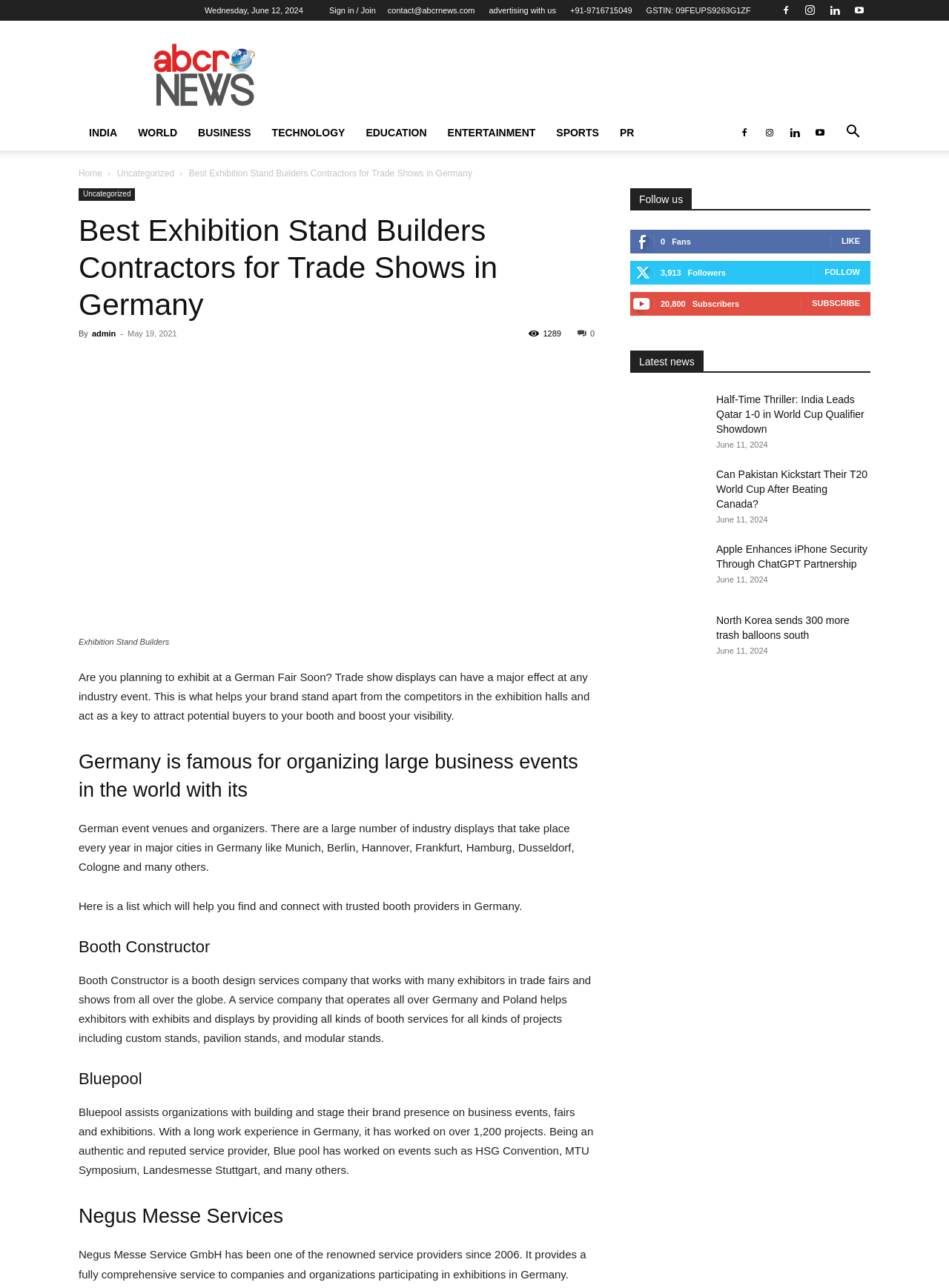Find the bounding box coordinates of the element's region that should be clicked in order to follow the given instruction: "Contact via email at 'contact@abcrnews.com'". The coordinates should consist of four float numbers between 0 and 1, i.e., [left, top, right, bottom].

[0.408, 0.005, 0.5, 0.012]